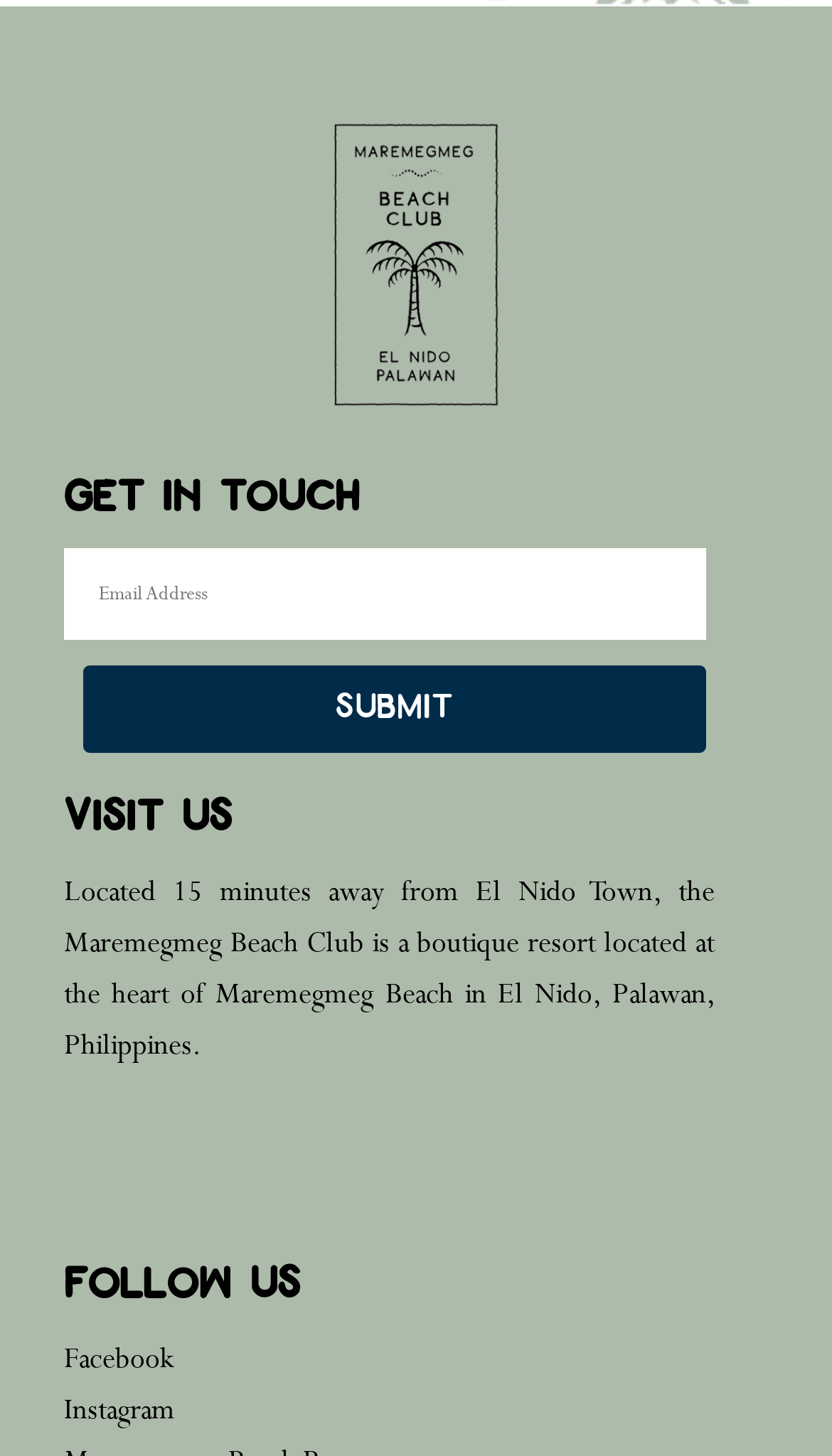What is the purpose of the textbox on the webpage?
Please respond to the question with a detailed and well-explained answer.

The textbox is located below the static text 'GET IN TOUCH', and there is a submit button next to it, which suggests that the purpose of the textbox is to allow users to get in touch with the resort or send a message.